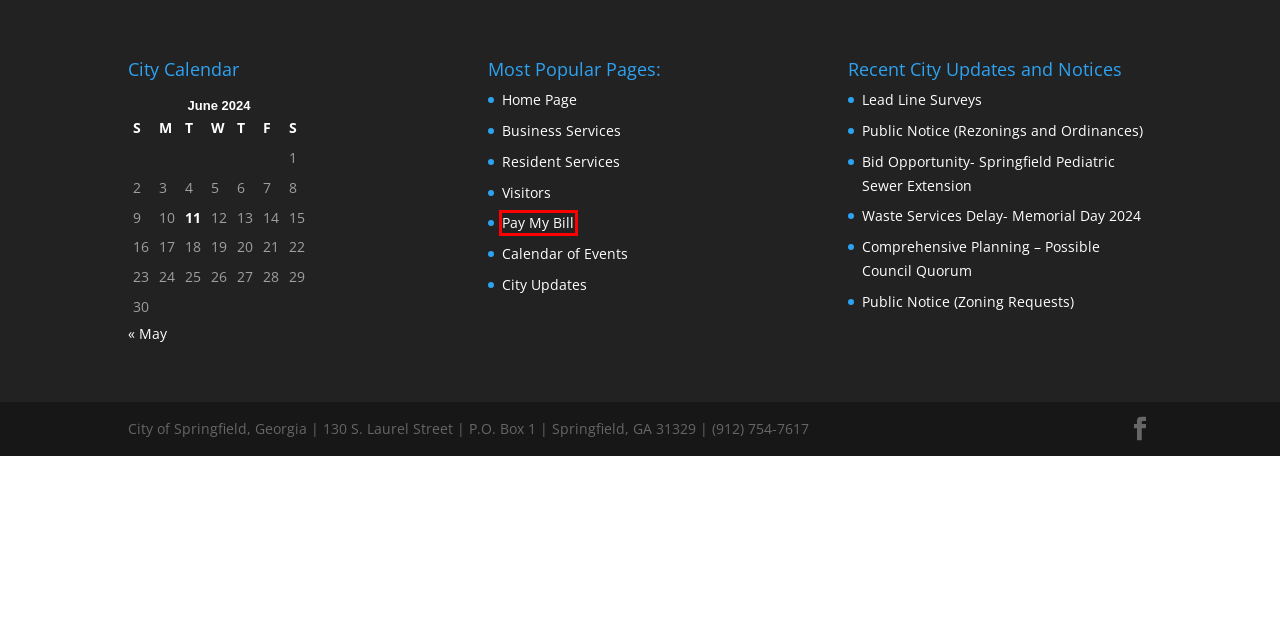You have been given a screenshot of a webpage with a red bounding box around a UI element. Select the most appropriate webpage description for the new webpage that appears after clicking the element within the red bounding box. The choices are:
A. Home Page | The City of Springfield, Georgia
B. Bid Opportunity- Springfield Pediatric Sewer Extension | The City of Springfield, Georgia
C. Comprehensive Planning – Possible Council Quorum | The City of Springfield, Georgia
D. Lead Line Surveys | The City of Springfield, Georgia
E. All Posts | The City of Springfield, Georgia
F. Waste Services Delay- Memorial Day 2024 | The City of Springfield, Georgia
G. Public Notice (Zoning Requests) | The City of Springfield, Georgia
H. Pay My Bill | The City of Springfield, Georgia

H